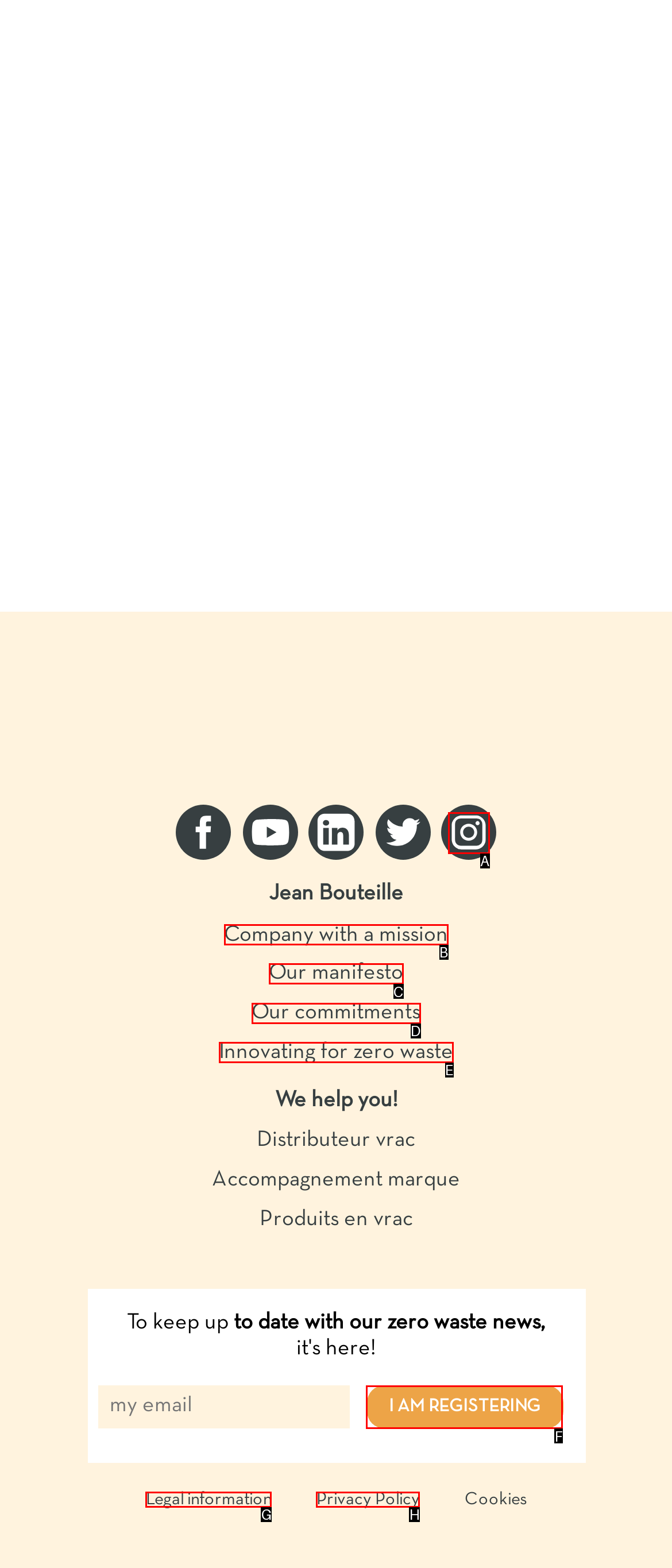Identify the HTML element that matches the description: Innovating for zero waste. Provide the letter of the correct option from the choices.

E